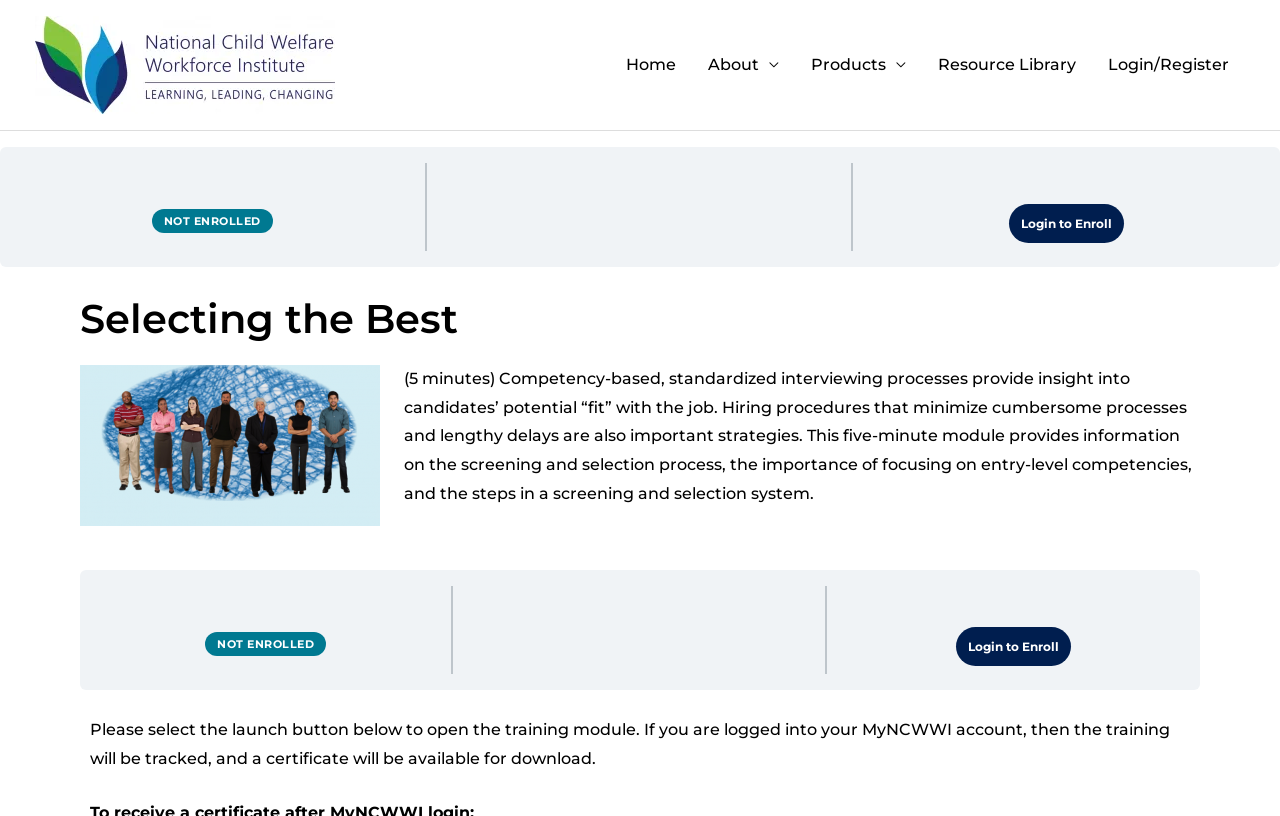Please provide a brief answer to the question using only one word or phrase: 
How many navigation links are there?

5